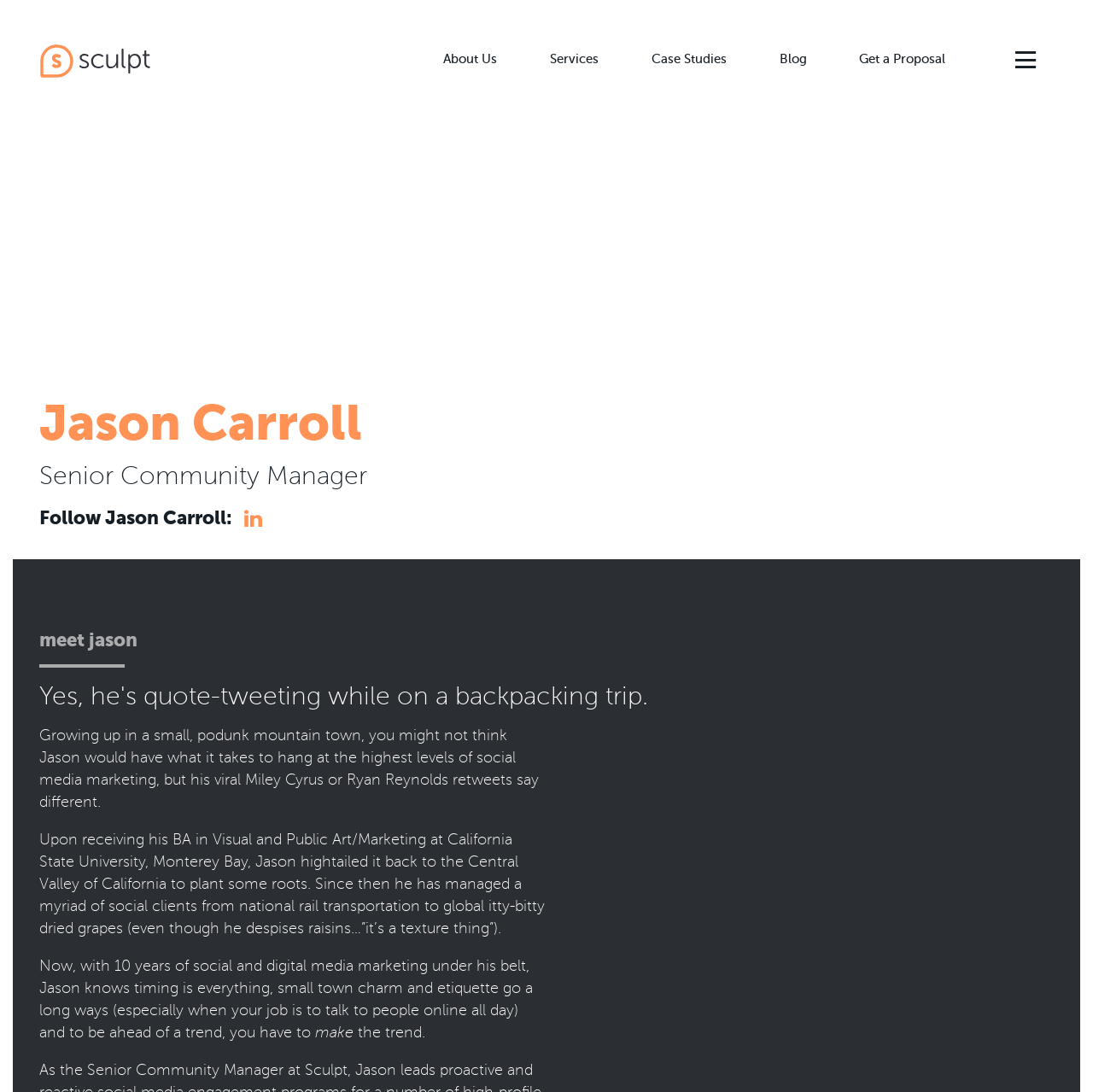Please specify the bounding box coordinates of the clickable region necessary for completing the following instruction: "Submit a resume to Realjobprofile.com". The coordinates must consist of four float numbers between 0 and 1, i.e., [left, top, right, bottom].

None